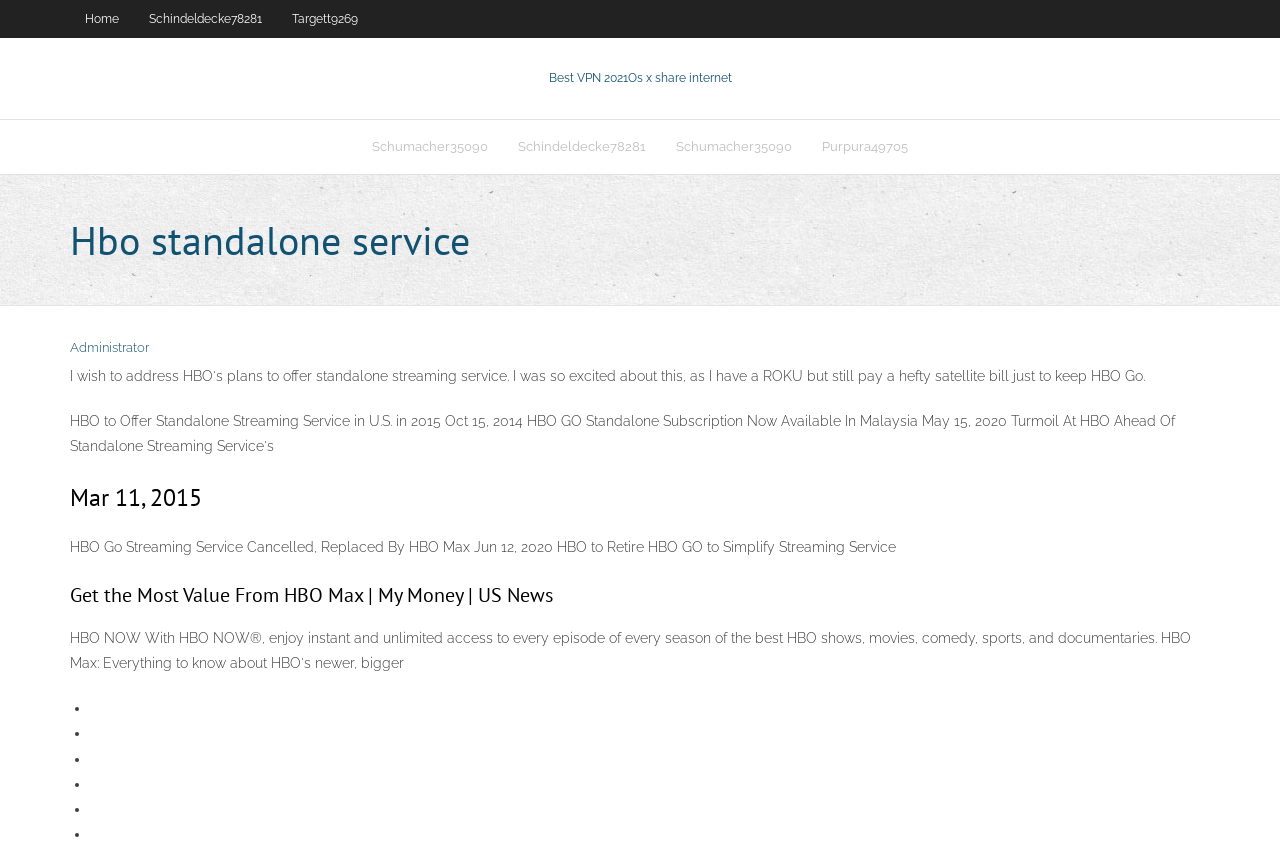Using the format (top-left x, top-left y, bottom-right x, bottom-right y), and given the element description, identify the bounding box coordinates within the screenshot: Home

[0.055, 0.0, 0.105, 0.044]